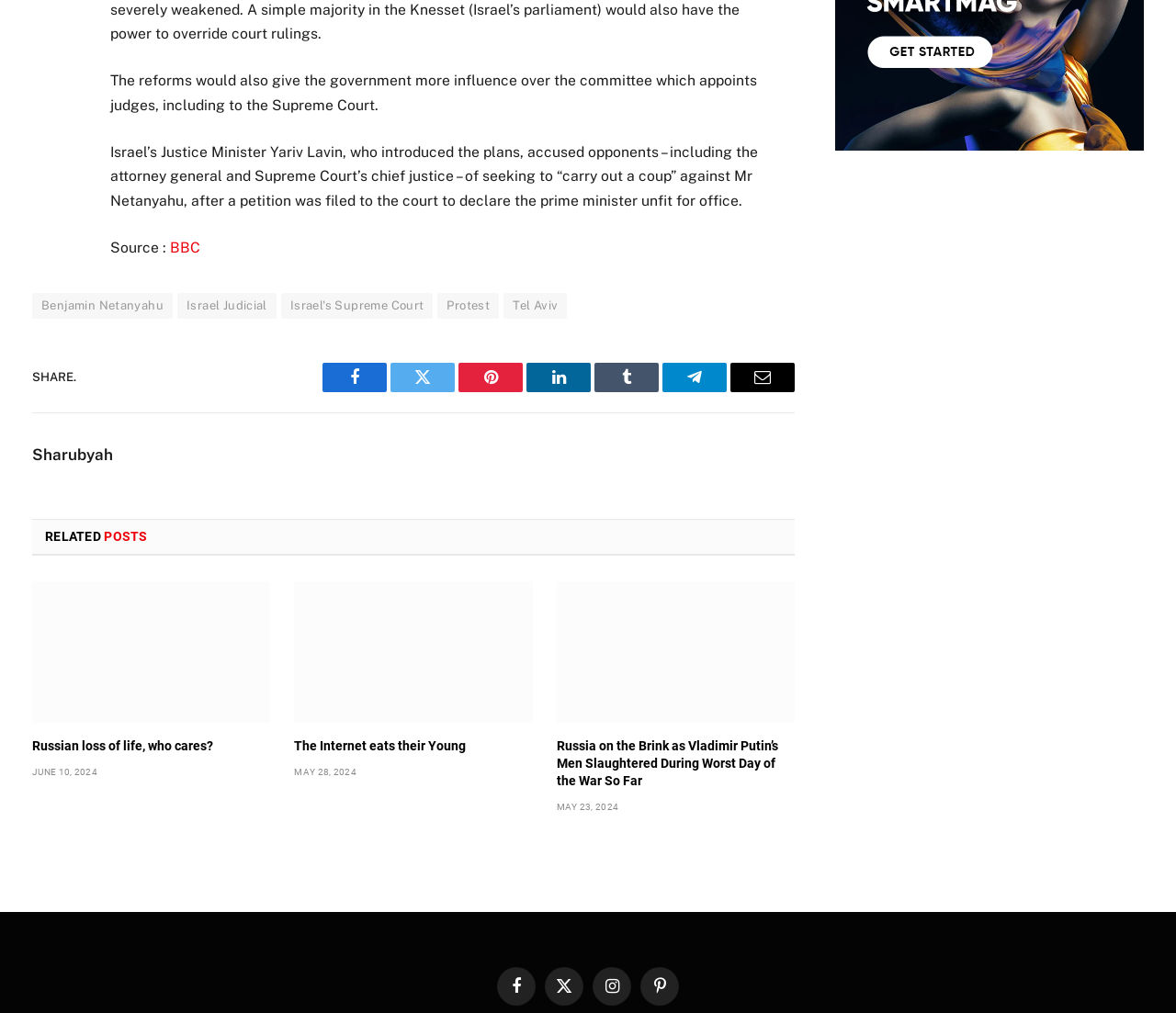Please find the bounding box coordinates of the element that must be clicked to perform the given instruction: "Check the date of the article 'The Internet eats their Young'". The coordinates should be four float numbers from 0 to 1, i.e., [left, top, right, bottom].

[0.25, 0.757, 0.303, 0.767]